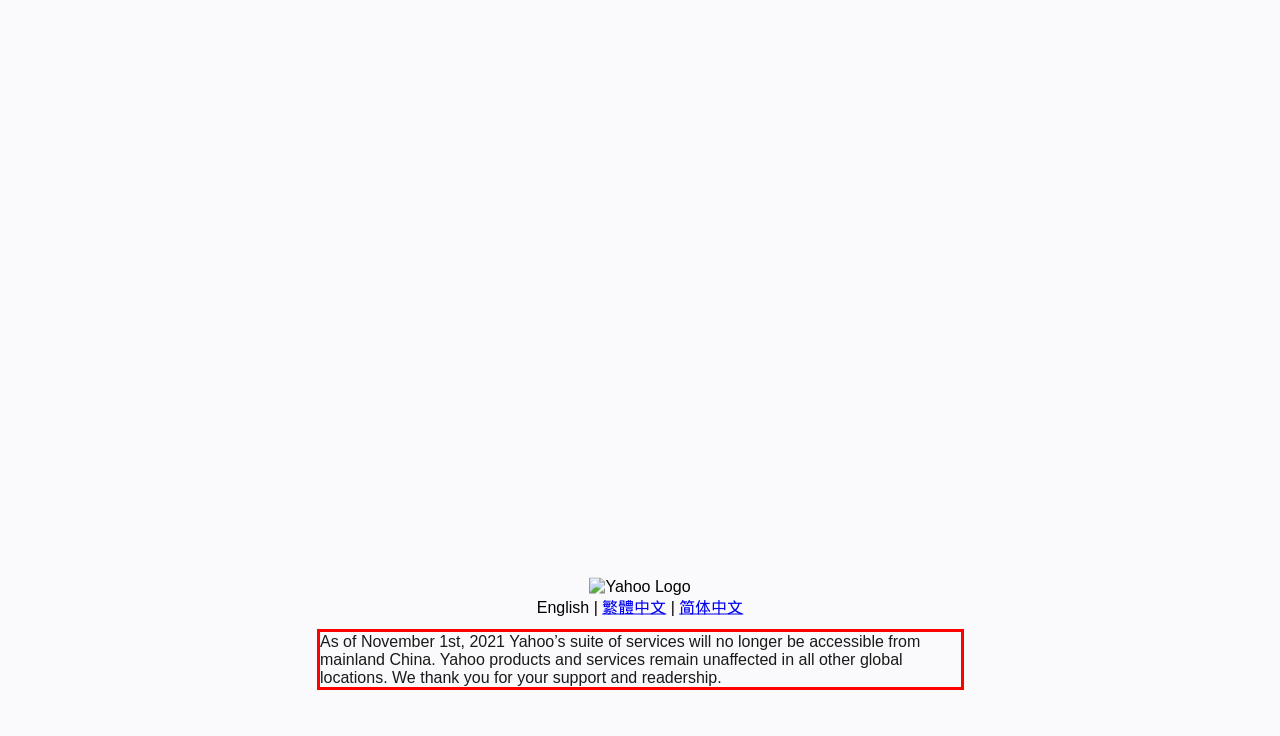Please look at the webpage screenshot and extract the text enclosed by the red bounding box.

As of November 1st, 2021 Yahoo’s suite of services will no longer be accessible from mainland China. Yahoo products and services remain unaffected in all other global locations. We thank you for your support and readership.